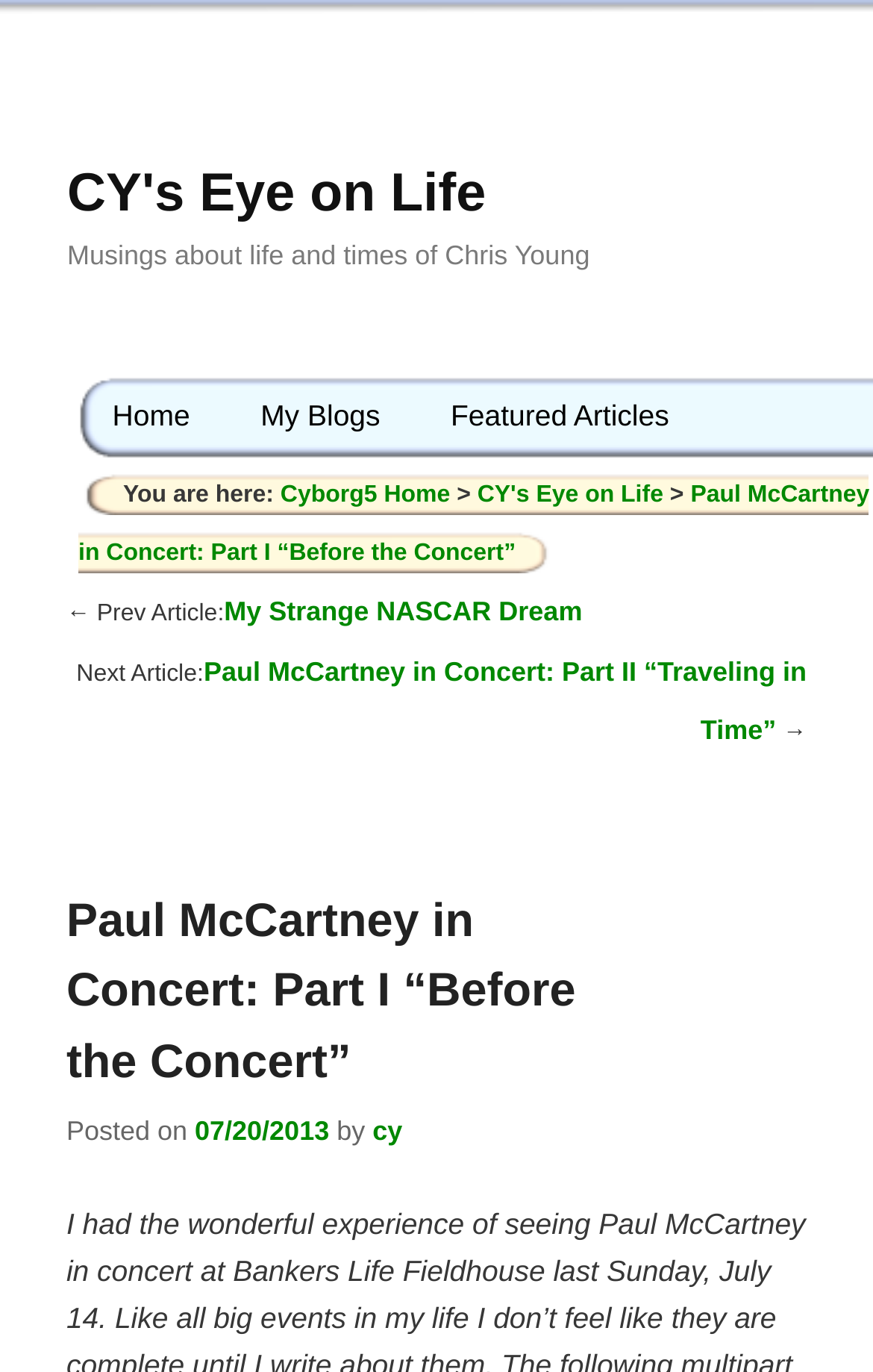Mark the bounding box of the element that matches the following description: "CY's Eye on Life".

[0.077, 0.119, 0.557, 0.163]